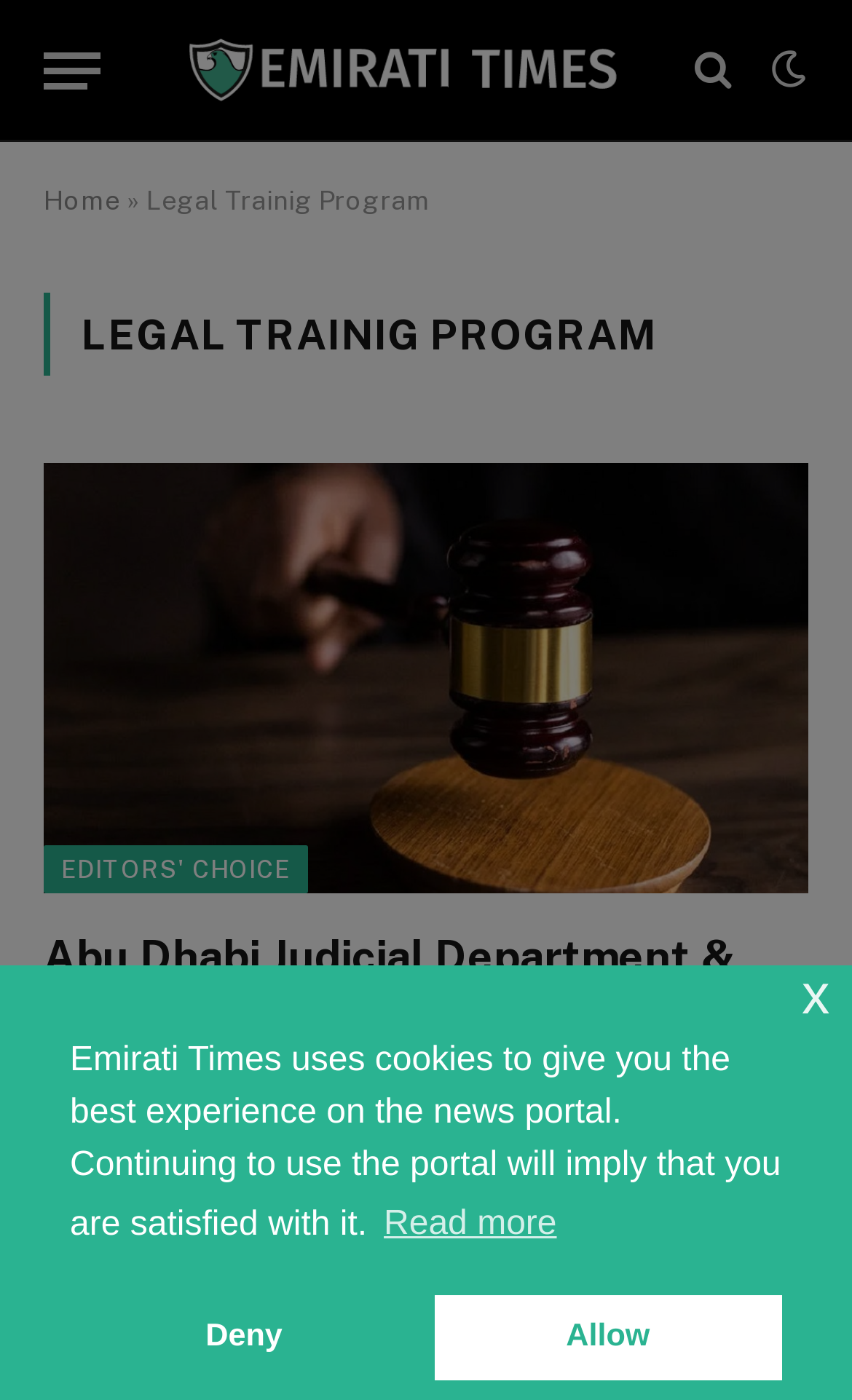Summarize the webpage in an elaborate manner.

The webpage is a news portal, Emirati Times, which offers the latest news from the Gulf region. At the top left corner, there is a "Menu" button. Next to it, there is a link to the Emirati Times website, accompanied by an image of the website's logo. On the top right corner, there are three social media links, represented by icons.

Below the top navigation bar, there is a heading that reads "LEGAL TRAINIG PROGRAM". Underneath, there is a link to a news article titled "ADJD & MoHRE Collaboration", accompanied by an image. To the right of the image, there is a link labeled "EDITORS' CHOICE". 

Further down, there is a heading that reads "Abu Dhabi Judicial Department & MoHRE launch legal training program", followed by a link to the same article. Below the heading, there is a byline that reads "By News Desk", accompanied by the publication date, "Nov 6, 2023".

At the bottom of the page, there is a notification about the use of cookies on the website, with options to "Read more", "Deny cookies", or "Allow cookies". There is also a button to close the cookie notification.